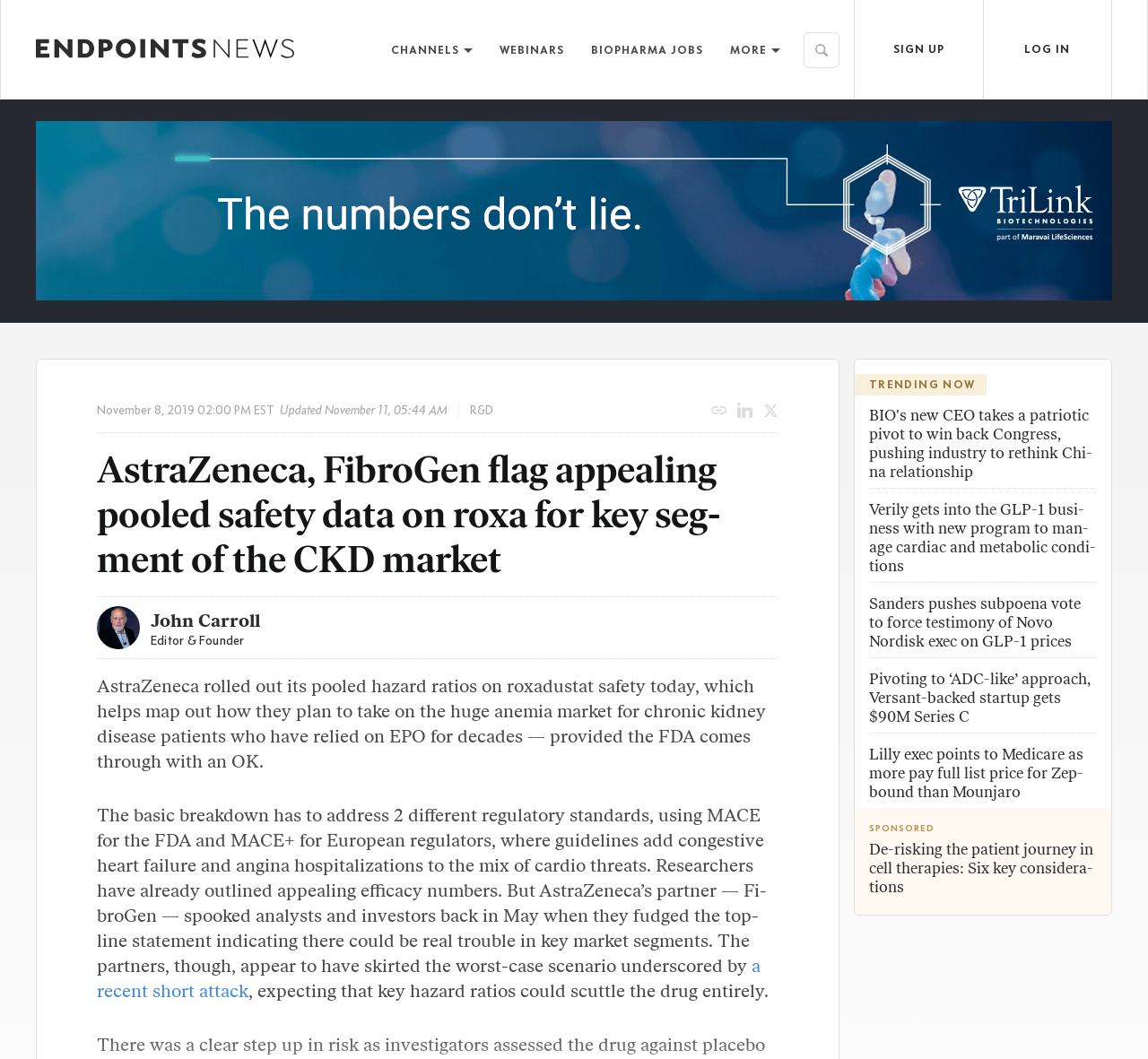Show the bounding box coordinates of the element that should be clicked to complete the task: "Read about Jennifer Hudson Weight Loss diet".

None